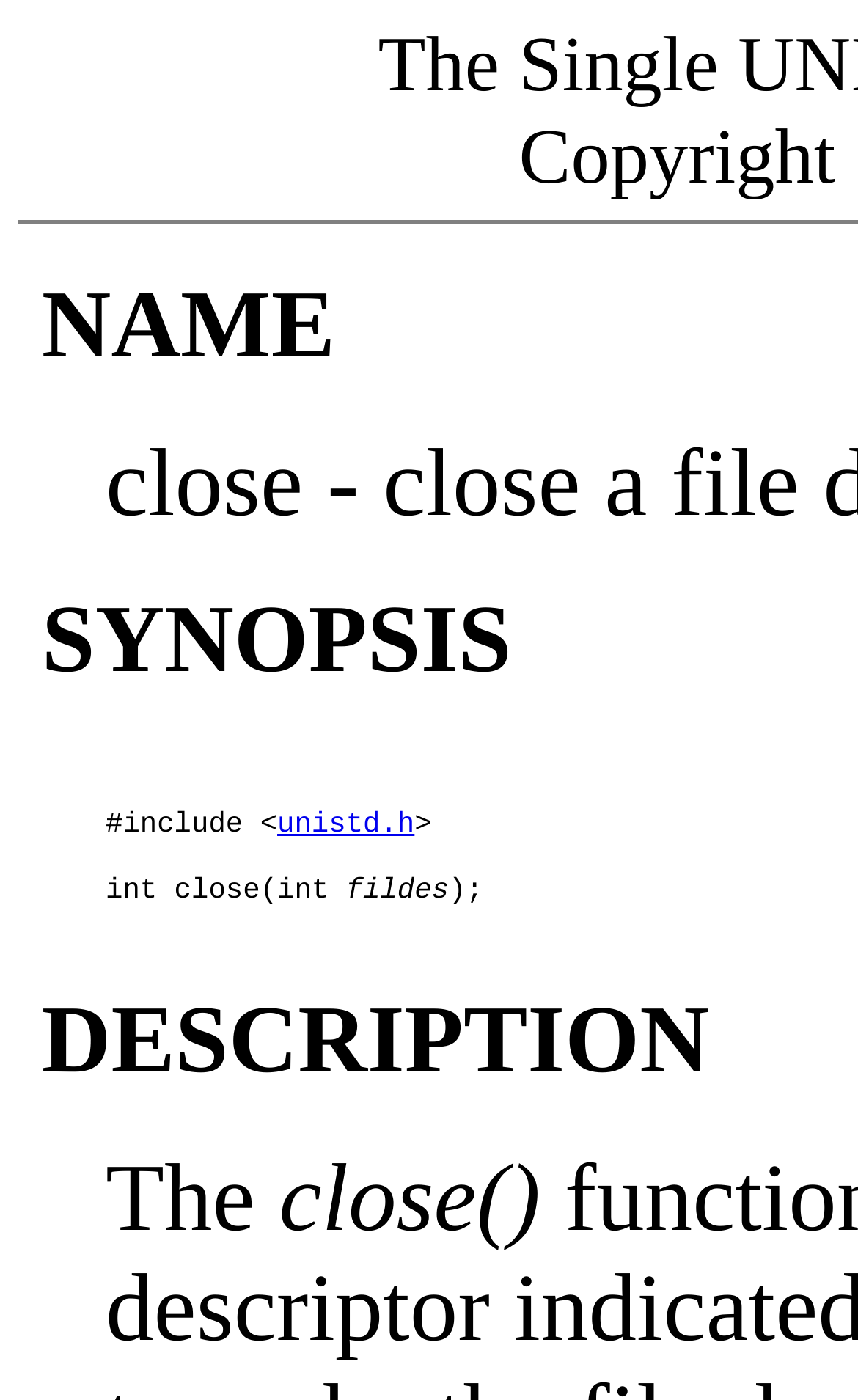What is the type of fildes?
Examine the image and give a concise answer in one word or a short phrase.

int